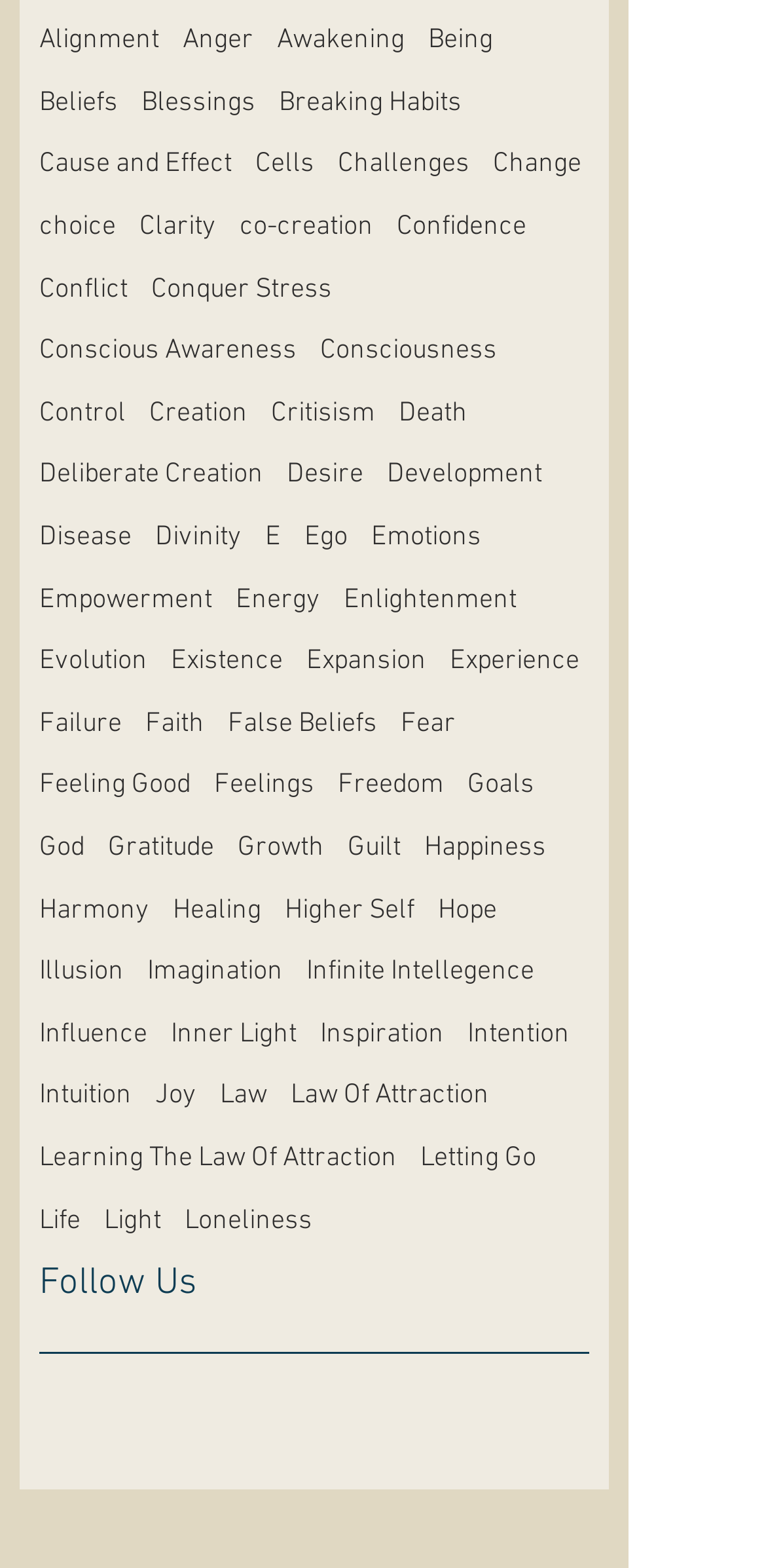Please pinpoint the bounding box coordinates for the region I should click to adhere to this instruction: "Follow Us".

[0.051, 0.803, 0.769, 0.837]